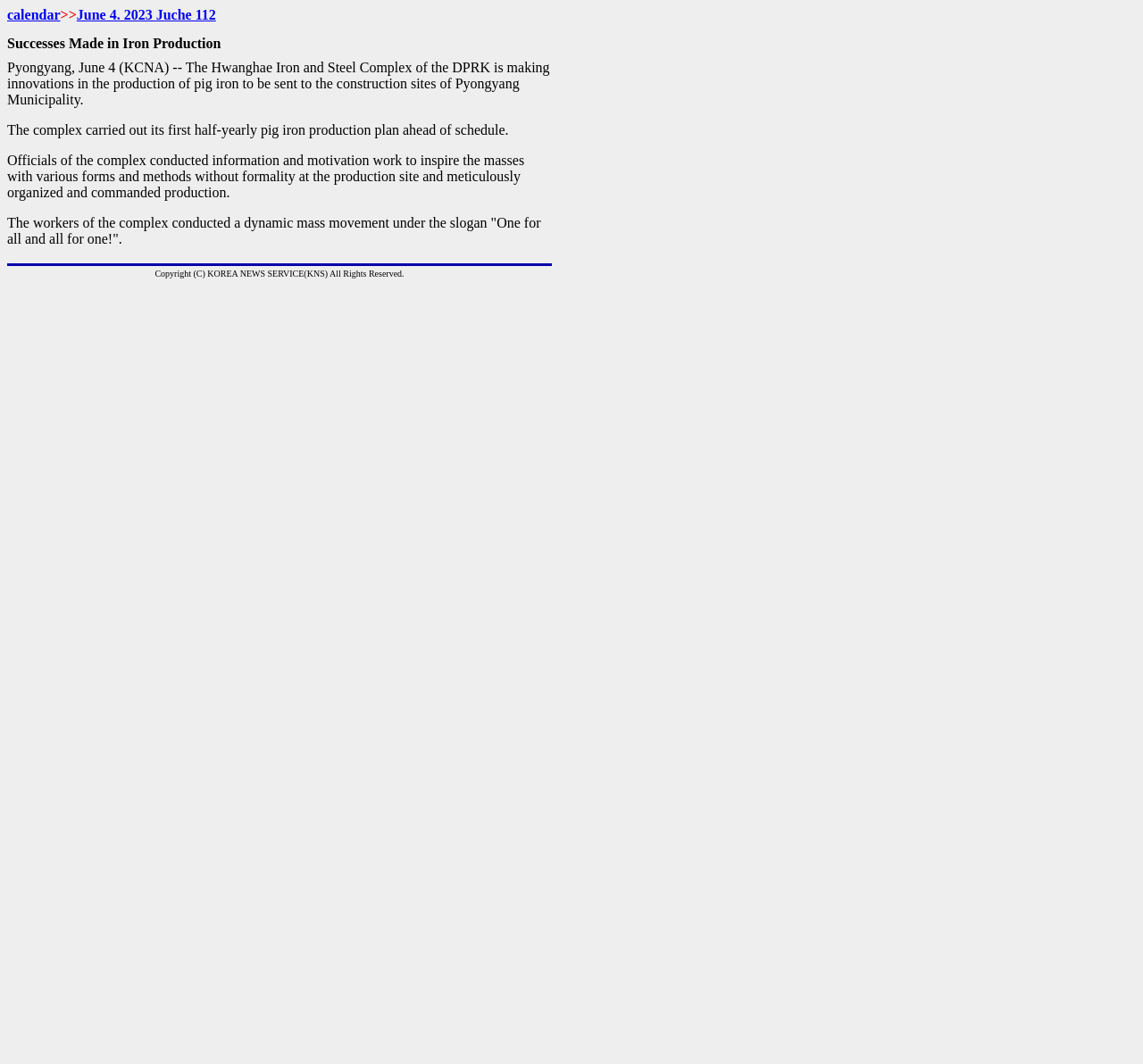Elaborate on the different components and information displayed on the webpage.

This webpage appears to be a news article page. At the top, there is a calendar section with a link to "calendar" and a date "June 4. 2023 Juche 112". Below the calendar section, there are multiple rows of content, with each row containing a single cell. The first few rows are empty, but the fourth row contains a headline "Successes Made in Iron Production". 

The main article content starts from the fifth row, which spans almost the entire height of the webpage. The article is about the Hwanghae Iron and Steel Complex in the DPRK, which has made innovations in pig iron production and has completed its first half-yearly production plan ahead of schedule. The article also mentions the efforts of the officials and workers at the complex, including a dynamic mass movement under the slogan "One for all and all for one!". 

At the bottom of the webpage, there is a copyright notice "Copyright (C) KOREA NEWS SERVICE(KNS) All Rights Reserved."